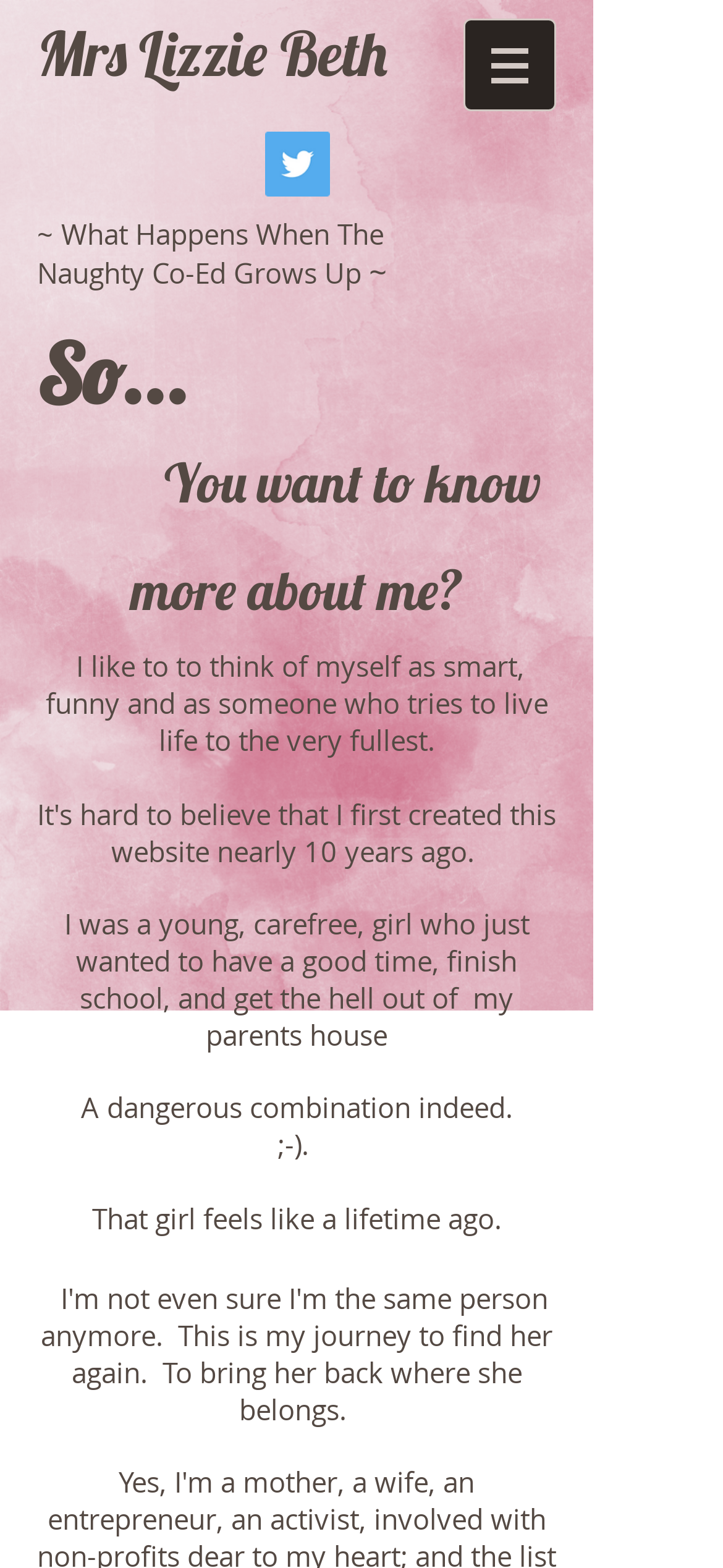Determine the bounding box coordinates of the UI element described by: "aria-label="Twitter"".

[0.367, 0.084, 0.456, 0.126]